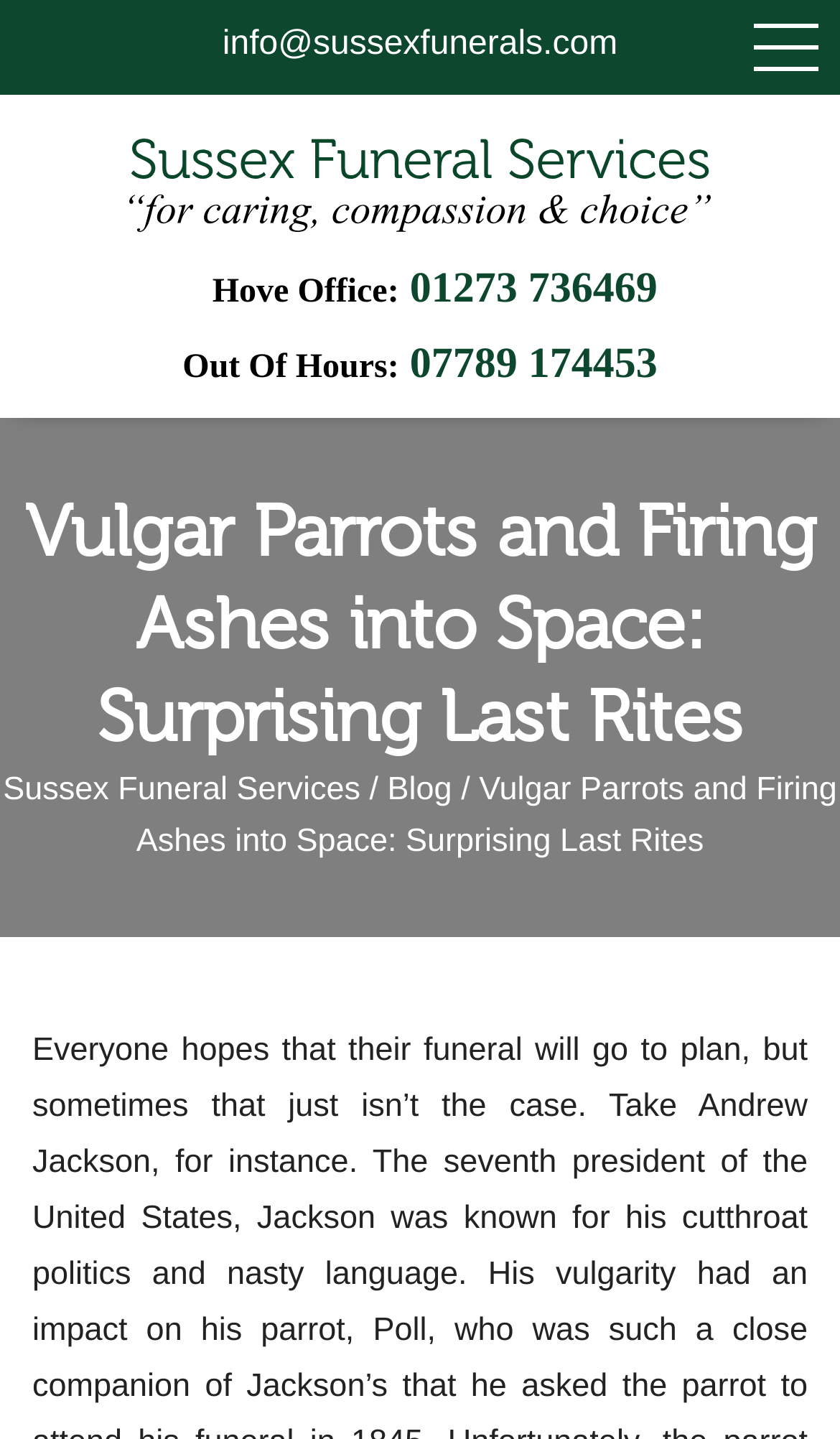Locate the bounding box of the UI element described by: "info@sussexfunerals.com" in the given webpage screenshot.

[0.265, 0.018, 0.735, 0.043]